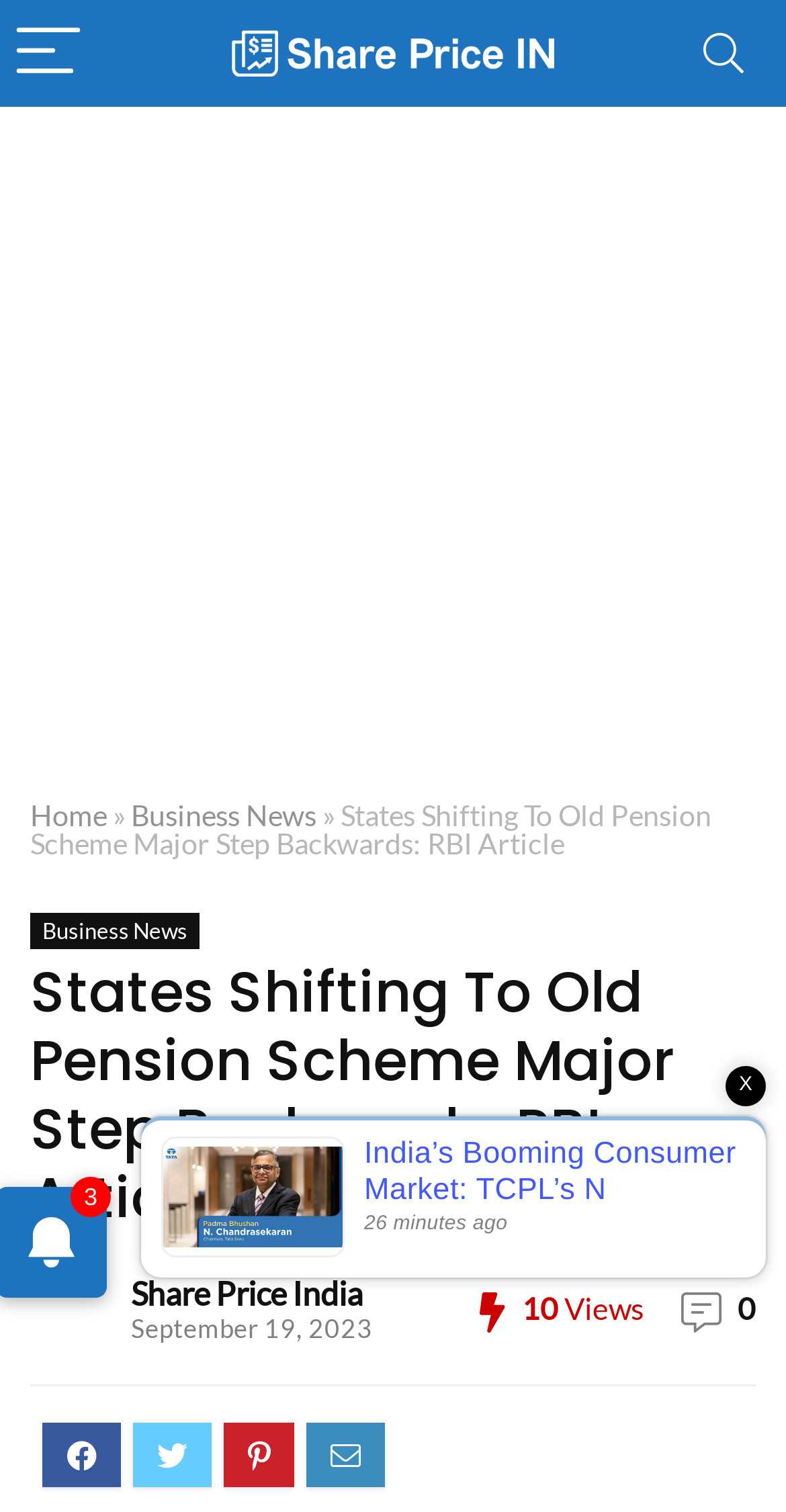Locate the primary headline on the webpage and provide its text.

States Shifting To Old Pension Scheme Major Step Backwards: RBI Article